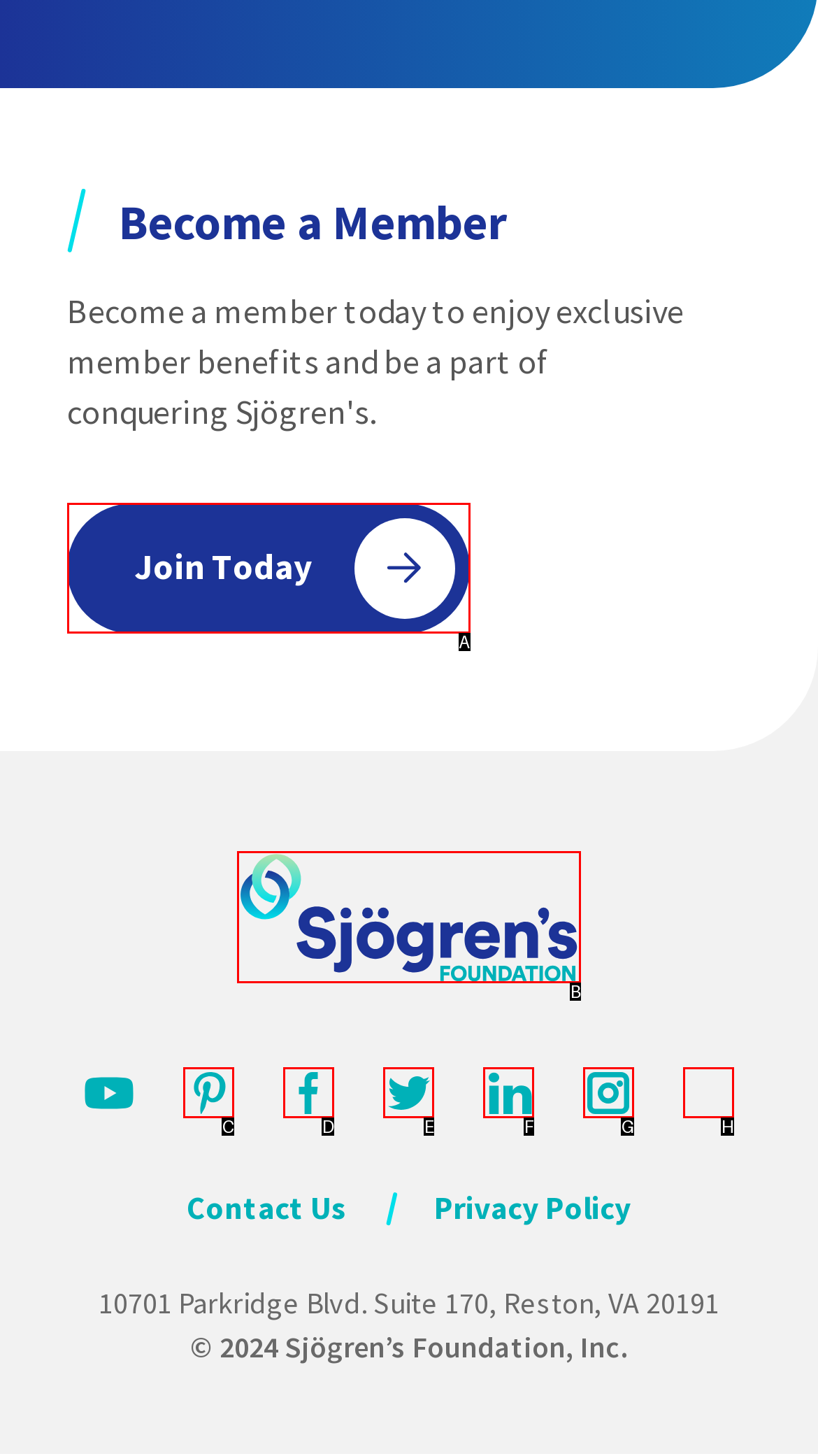What letter corresponds to the UI element to complete this task: Visit Sjögren’s Foundation
Answer directly with the letter.

B